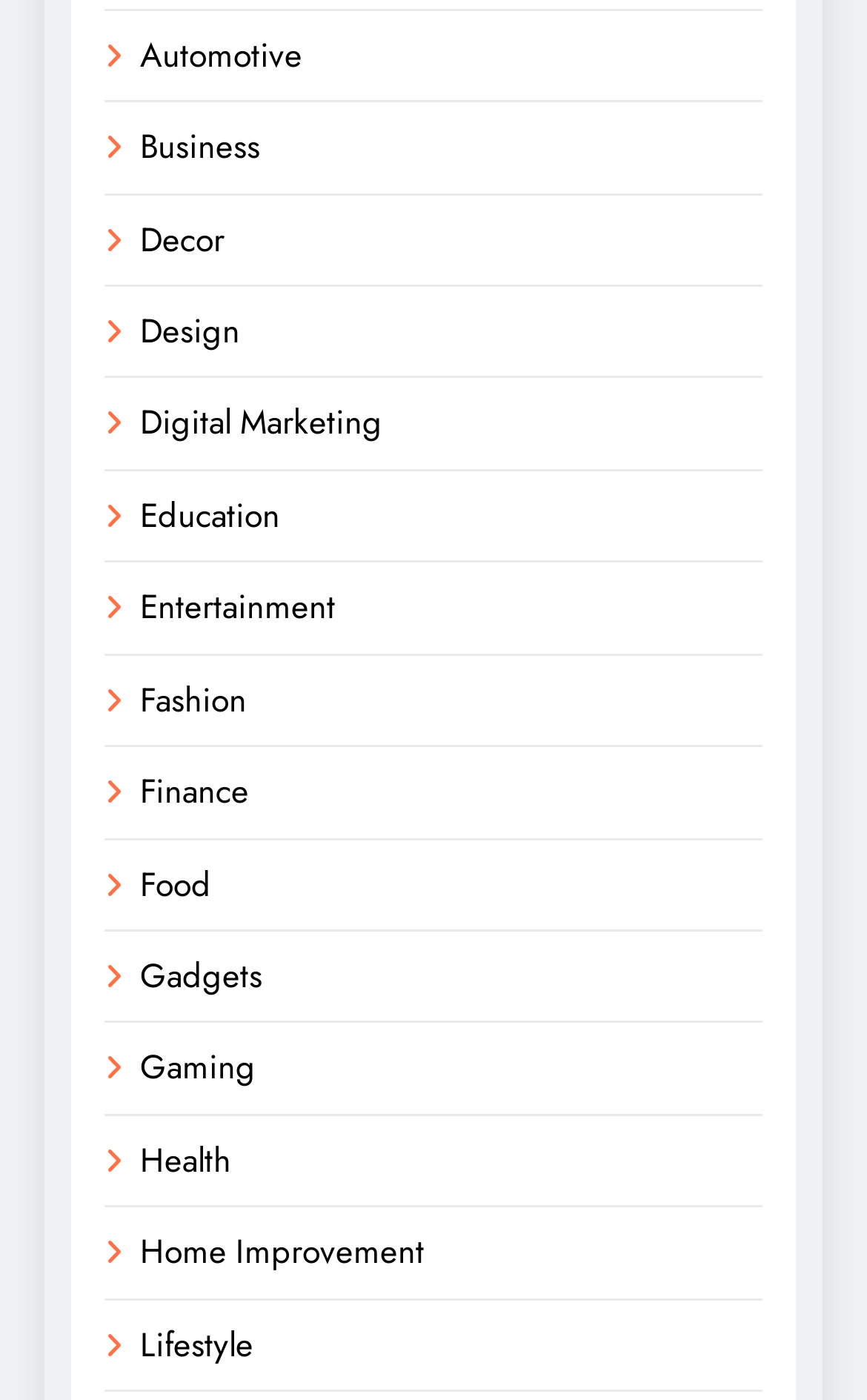Locate the bounding box coordinates of the element that needs to be clicked to carry out the instruction: "View Jane Gould's comment". The coordinates should be given as four float numbers ranging from 0 to 1, i.e., [left, top, right, bottom].

None